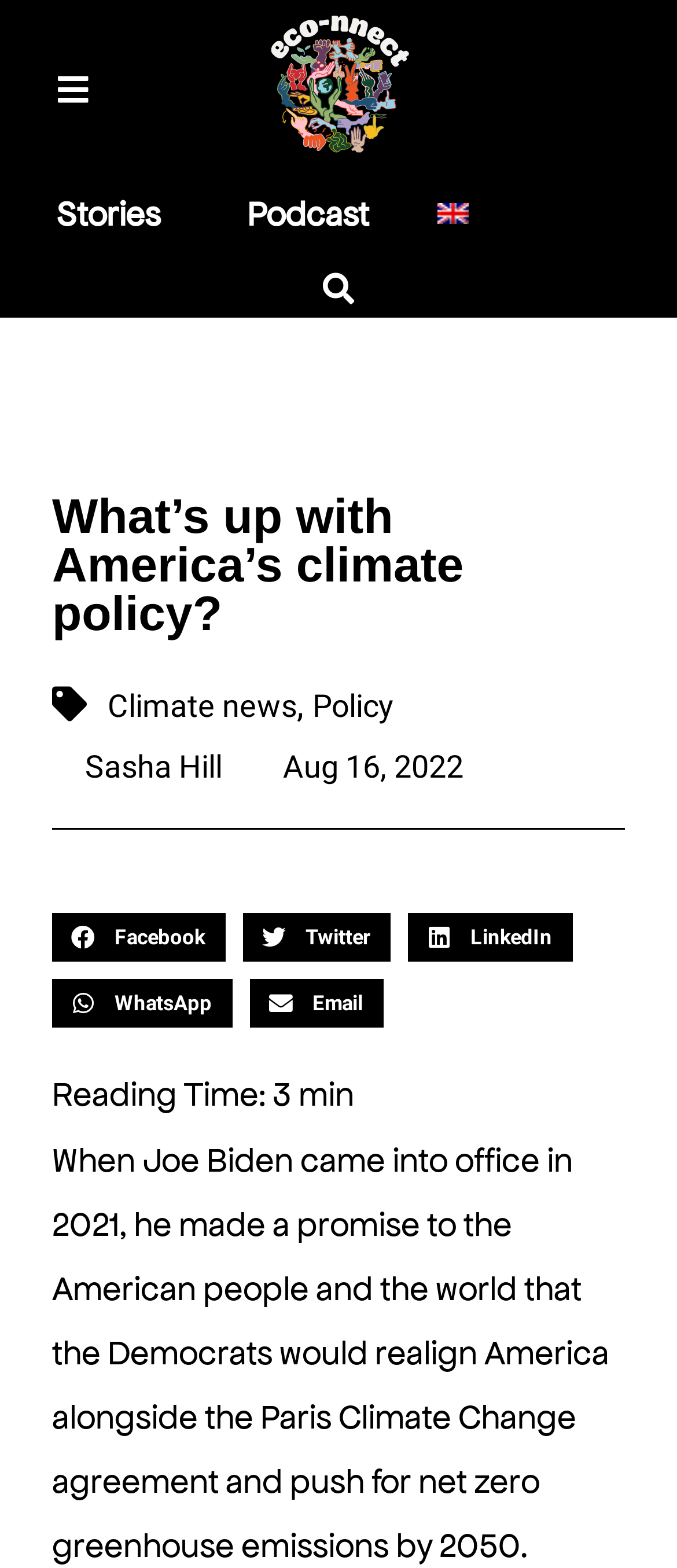Locate the bounding box coordinates of the UI element described by: "Social Media". The bounding box coordinates should consist of four float numbers between 0 and 1, i.e., [left, top, right, bottom].

None